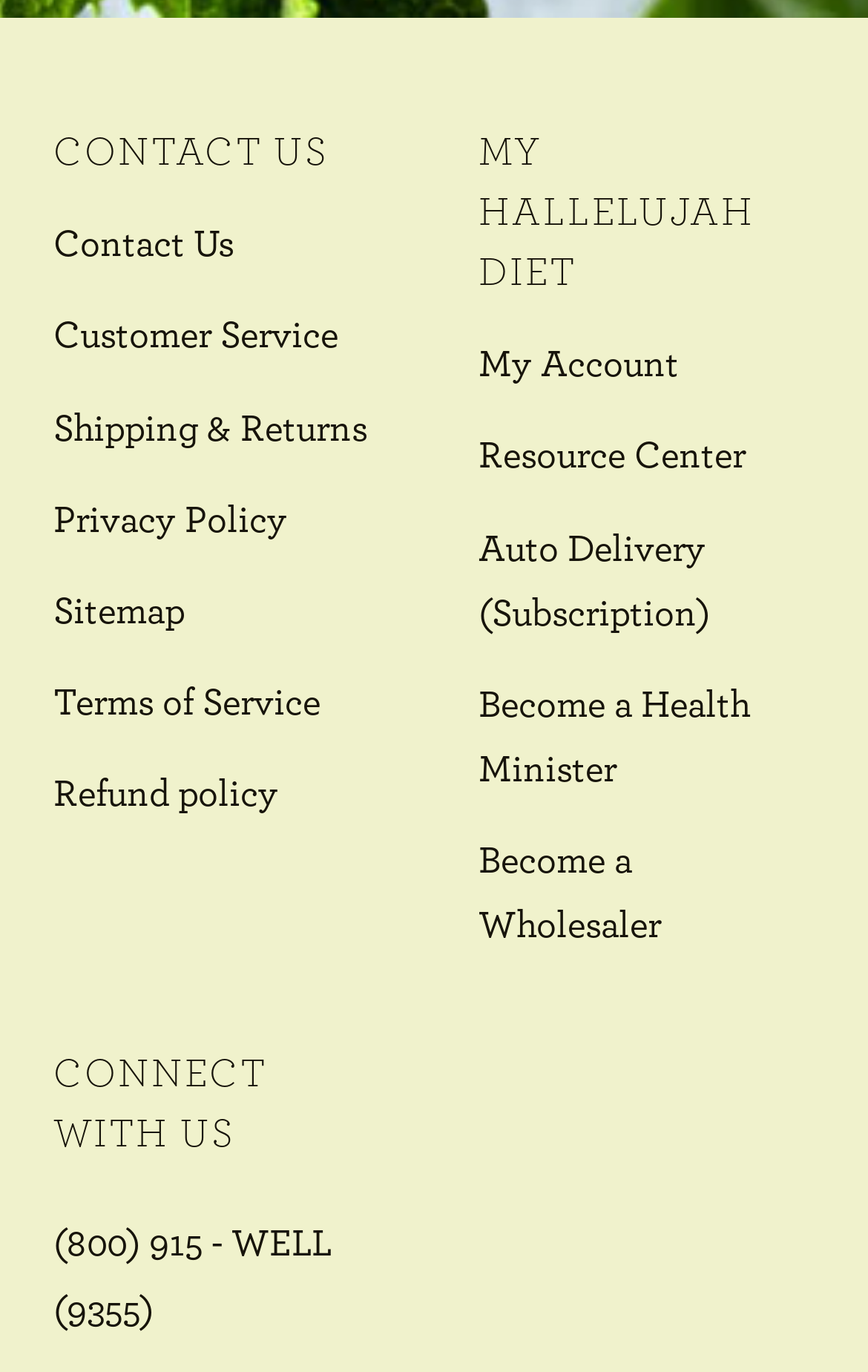Locate the UI element described as follows: "Sitemap". Return the bounding box coordinates as four float numbers between 0 and 1 in the order [left, top, right, bottom].

[0.062, 0.422, 0.213, 0.469]